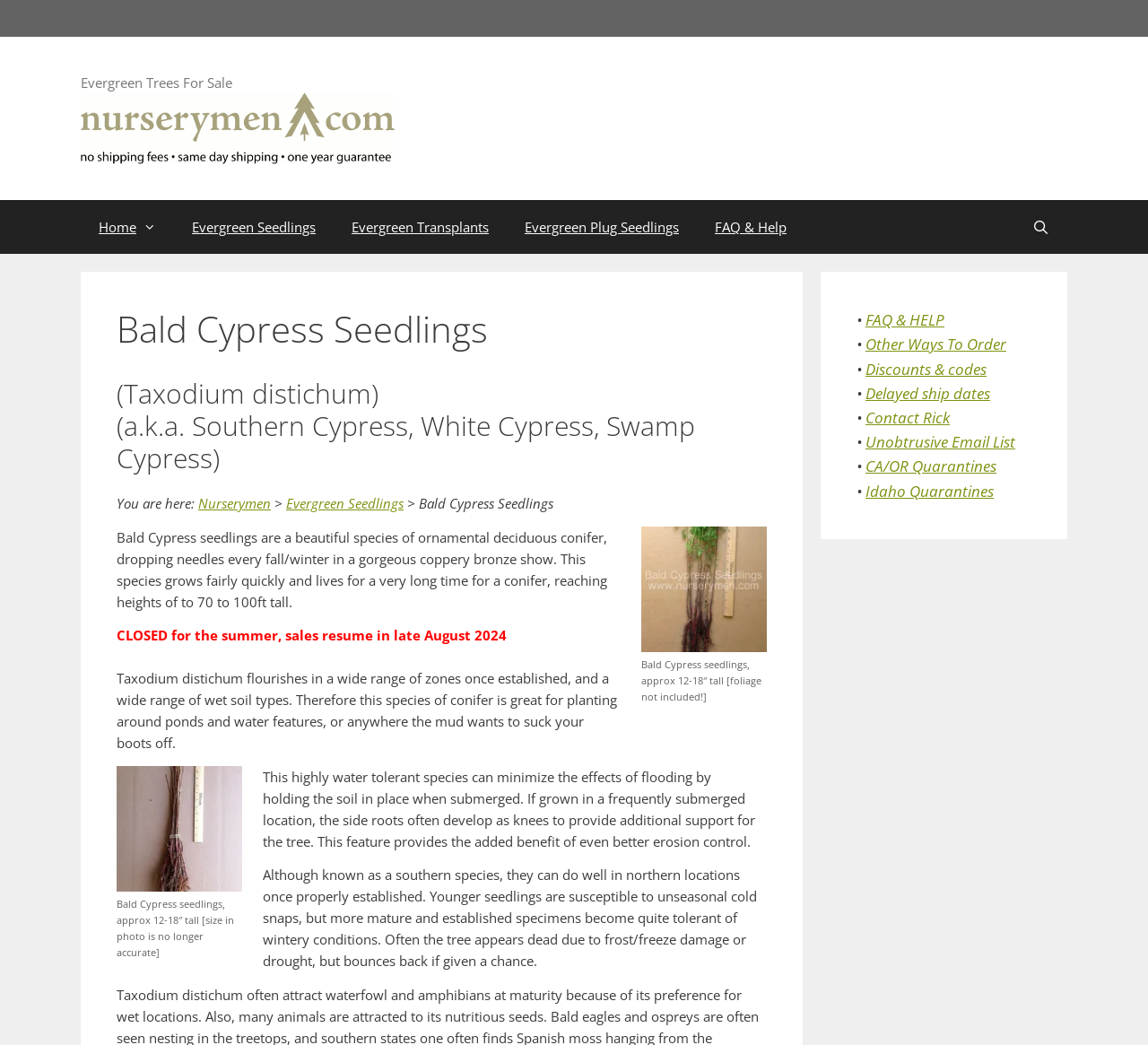Pinpoint the bounding box coordinates of the area that must be clicked to complete this instruction: "View 'FAQ & Help'".

[0.754, 0.296, 0.823, 0.316]